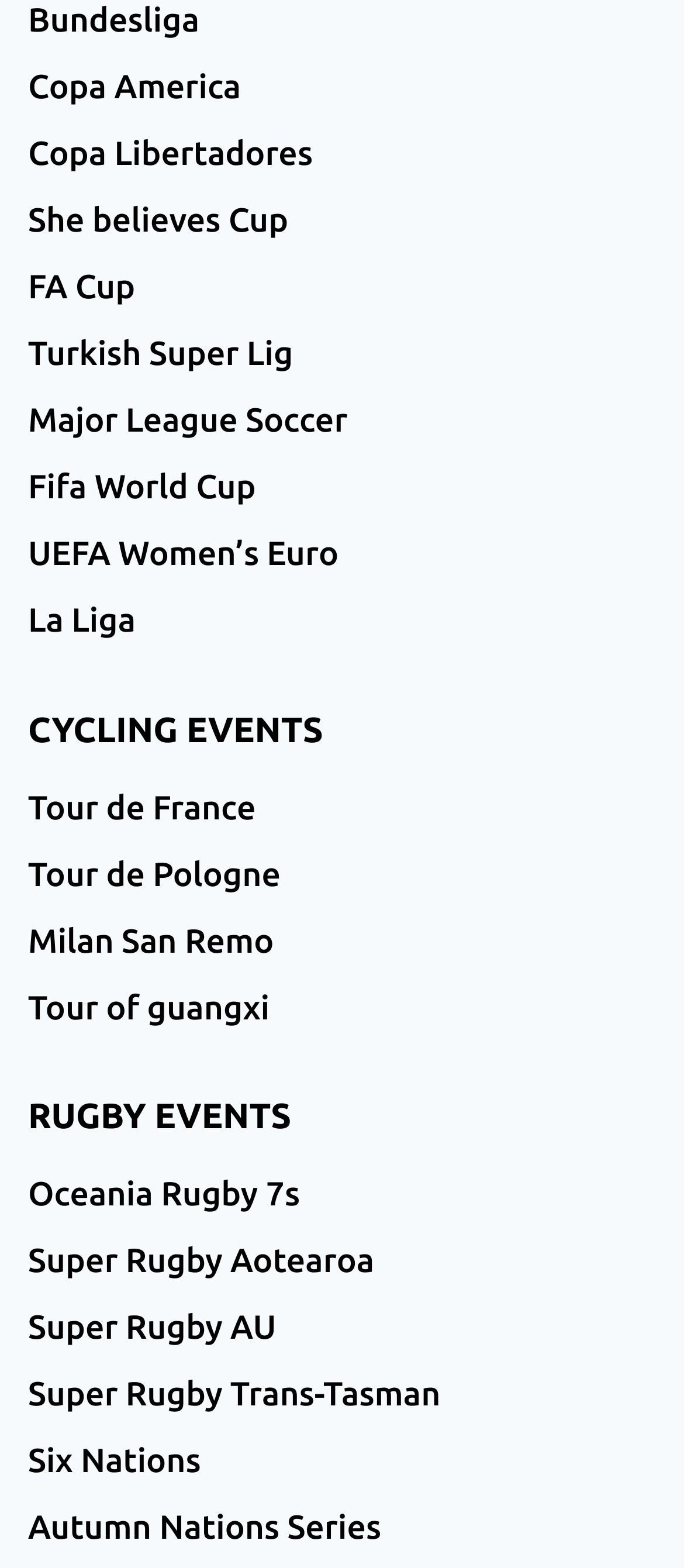What is the first event listed under rugby?
Please provide a comprehensive answer based on the details in the screenshot.

I looked at the list of rugby events and found that the first one listed is Oceania Rugby 7s, which is a link with the text 'Oceania Rugby 7s'.